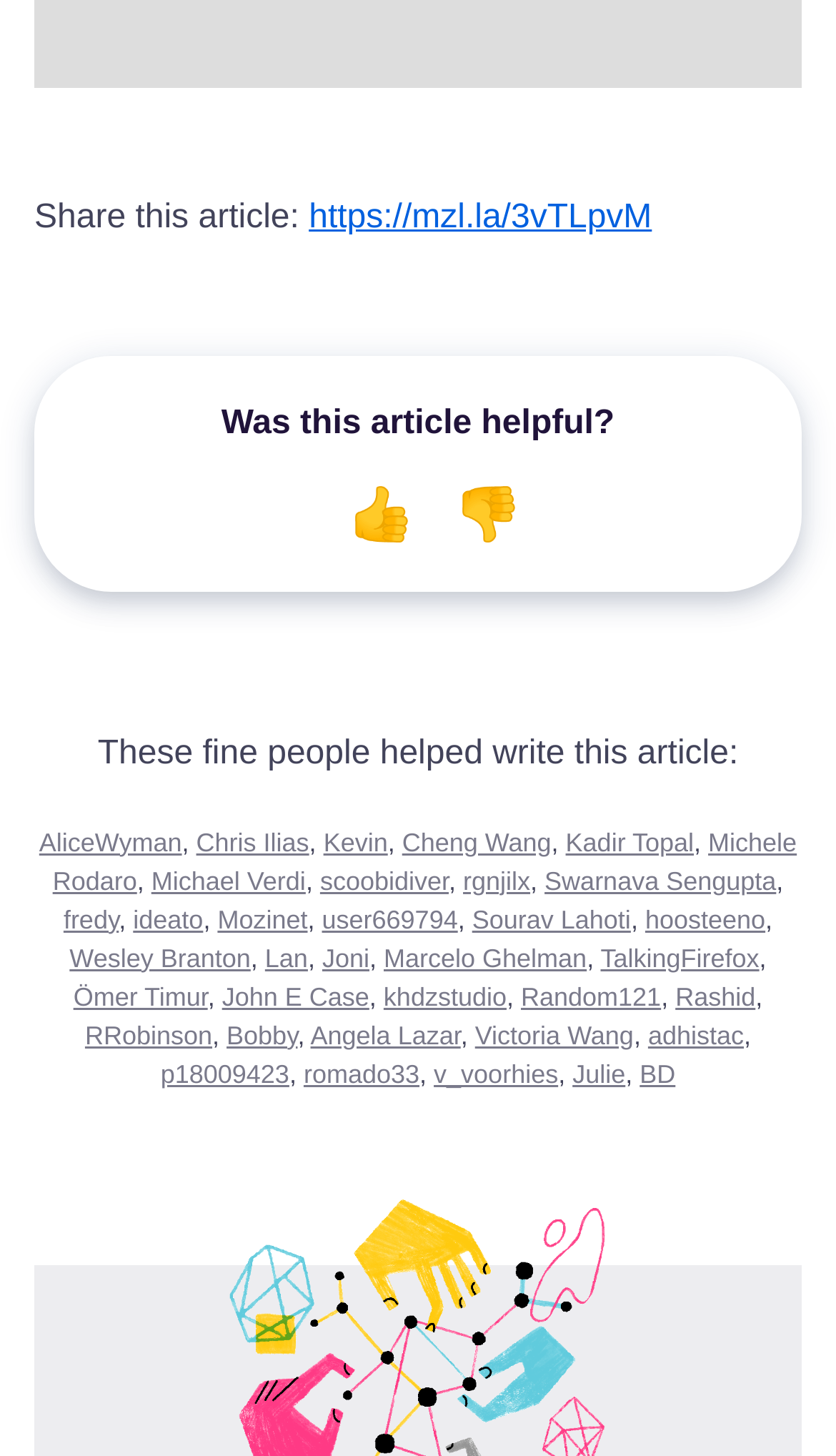Give a concise answer using one word or a phrase to the following question:
What is the symbol used to express approval in the 'Yes' button?

👍